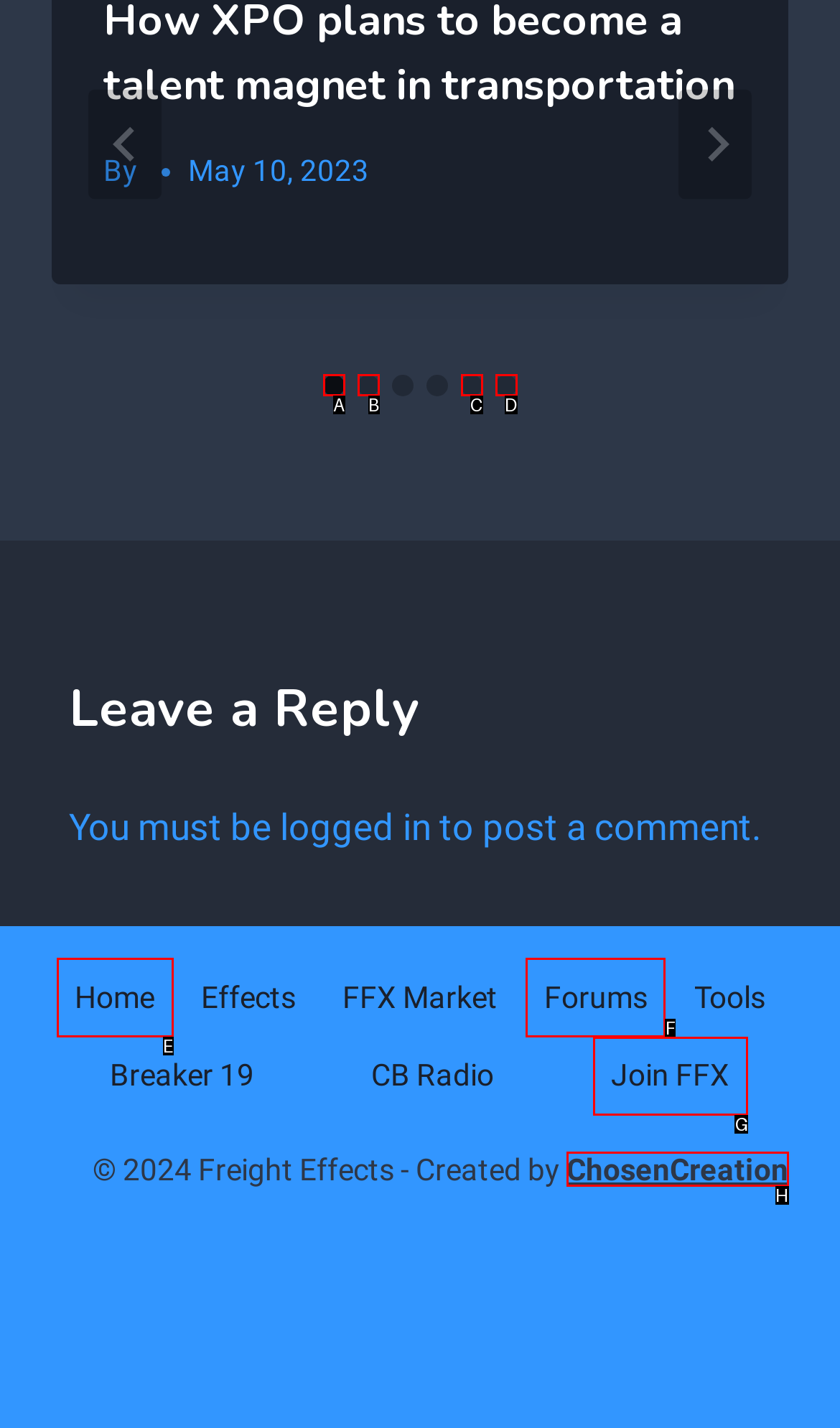Pick the HTML element that should be clicked to execute the task: Go to home page
Respond with the letter corresponding to the correct choice.

E